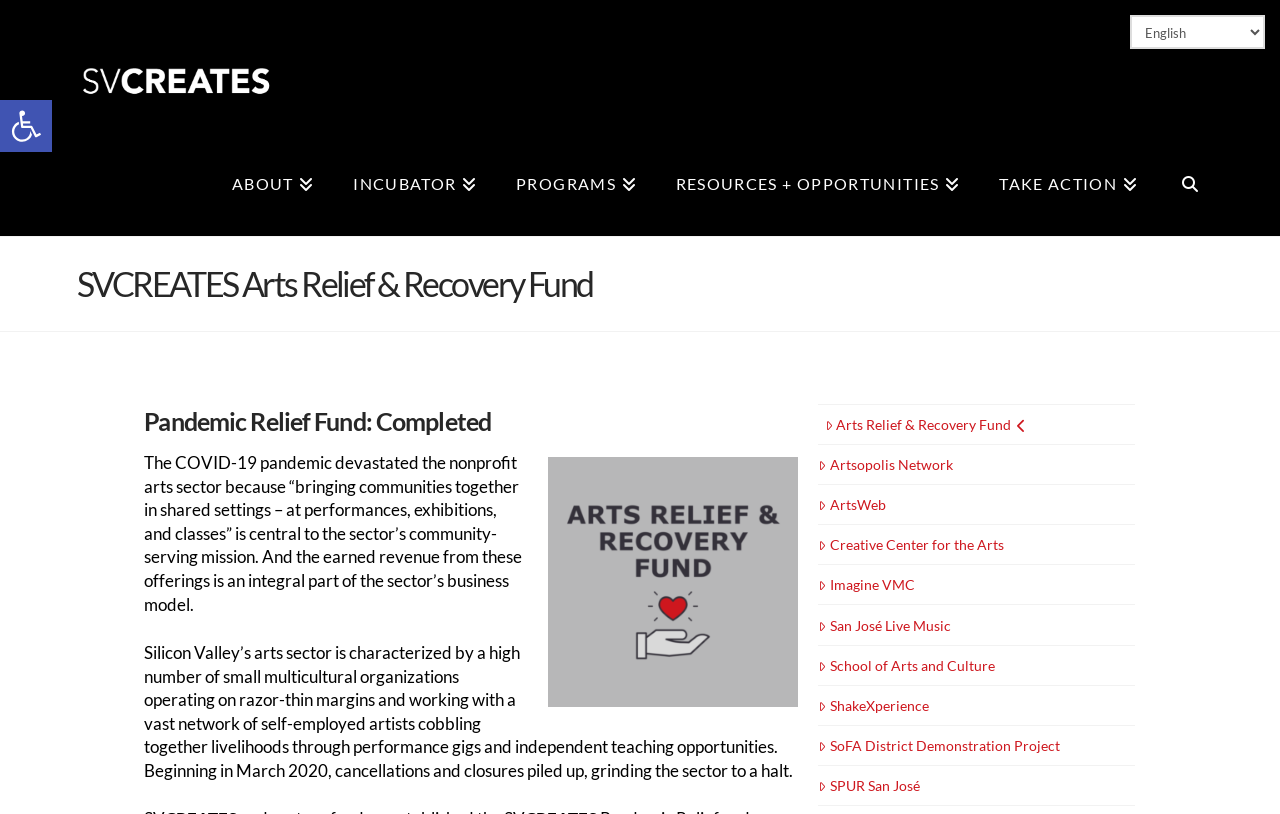Determine the title of the webpage and give its text content.

SVCREATES Arts Relief & Recovery Fund